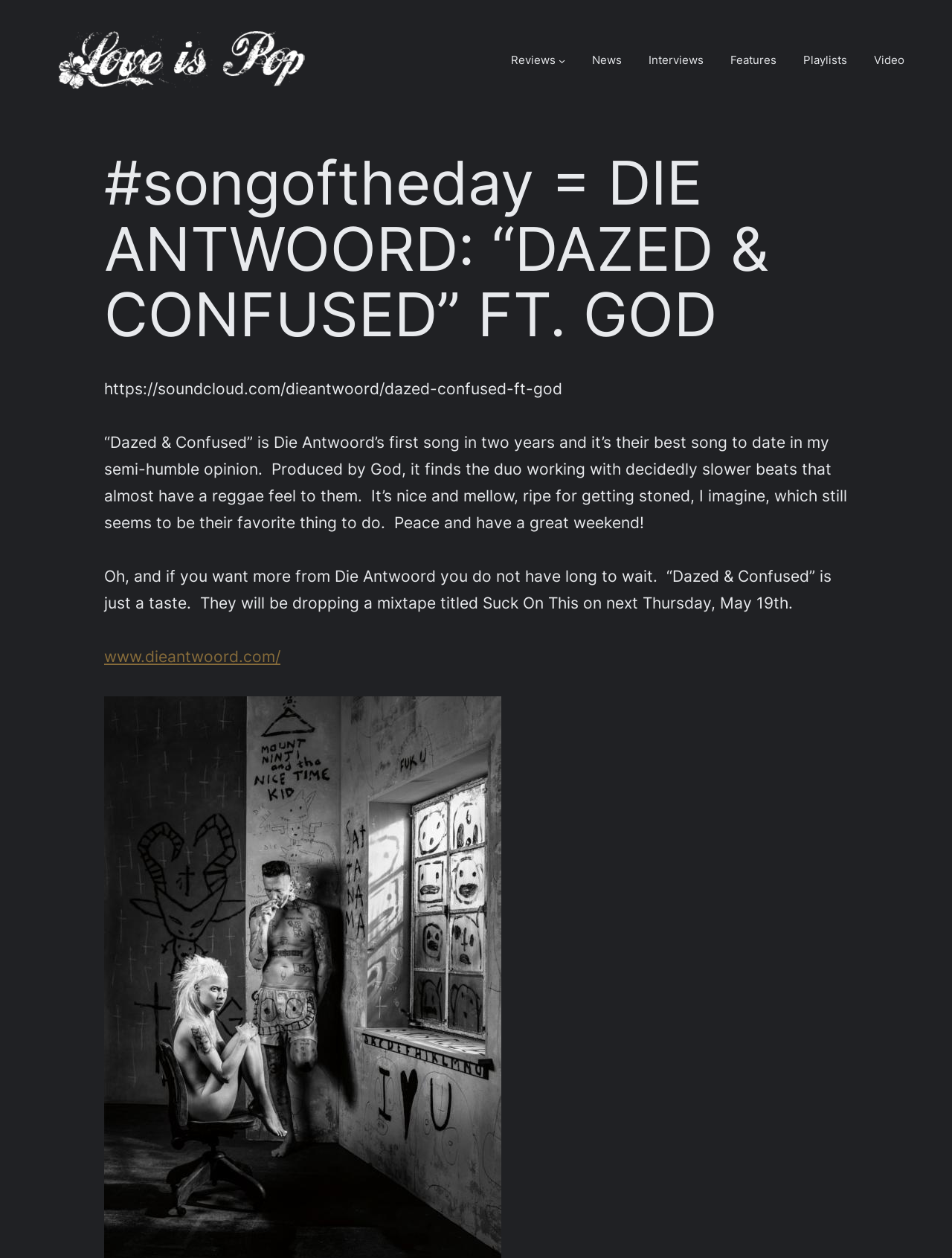Generate a comprehensive caption for the webpage you are viewing.

The webpage is about a song of the day feature, specifically highlighting Die Antwoord's new song "DAZED & CONFUSED" featuring God. At the top-left corner, there is a small image. Below the image, there is a header menu with several links, including "Reviews", "News", "Interviews", "Features", "Playlists", and "Video", which are positioned horizontally across the top of the page.

The main content of the page is a heading that displays the song title and artist, followed by a SoundCloud link to the song. Below the heading, there are three paragraphs of text. The first paragraph describes the song, mentioning its production by God and its slower, reggae-inspired beats. The second paragraph is a brief message to readers, wishing them a great weekend. The third paragraph announces that Die Antwoord will be releasing a mixtape titled "Suck On This" on May 19th.

At the bottom of the main content, there is a link to Die Antwoord's official website. Overall, the page has a simple layout, with a focus on the featured song and its description.